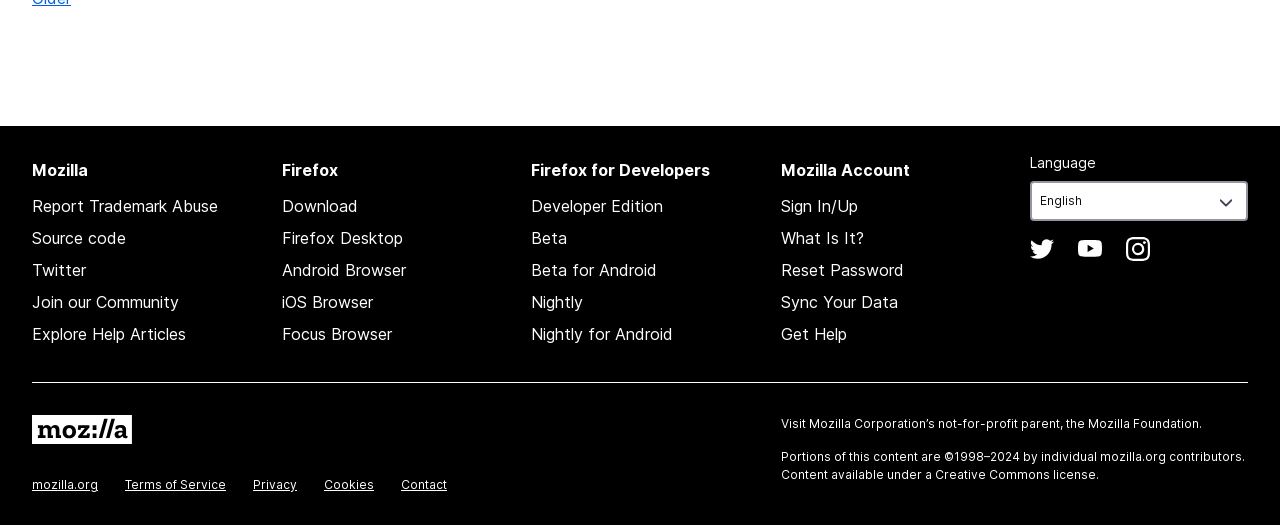Specify the bounding box coordinates of the area to click in order to follow the given instruction: "Download Firefox."

[0.22, 0.373, 0.279, 0.411]